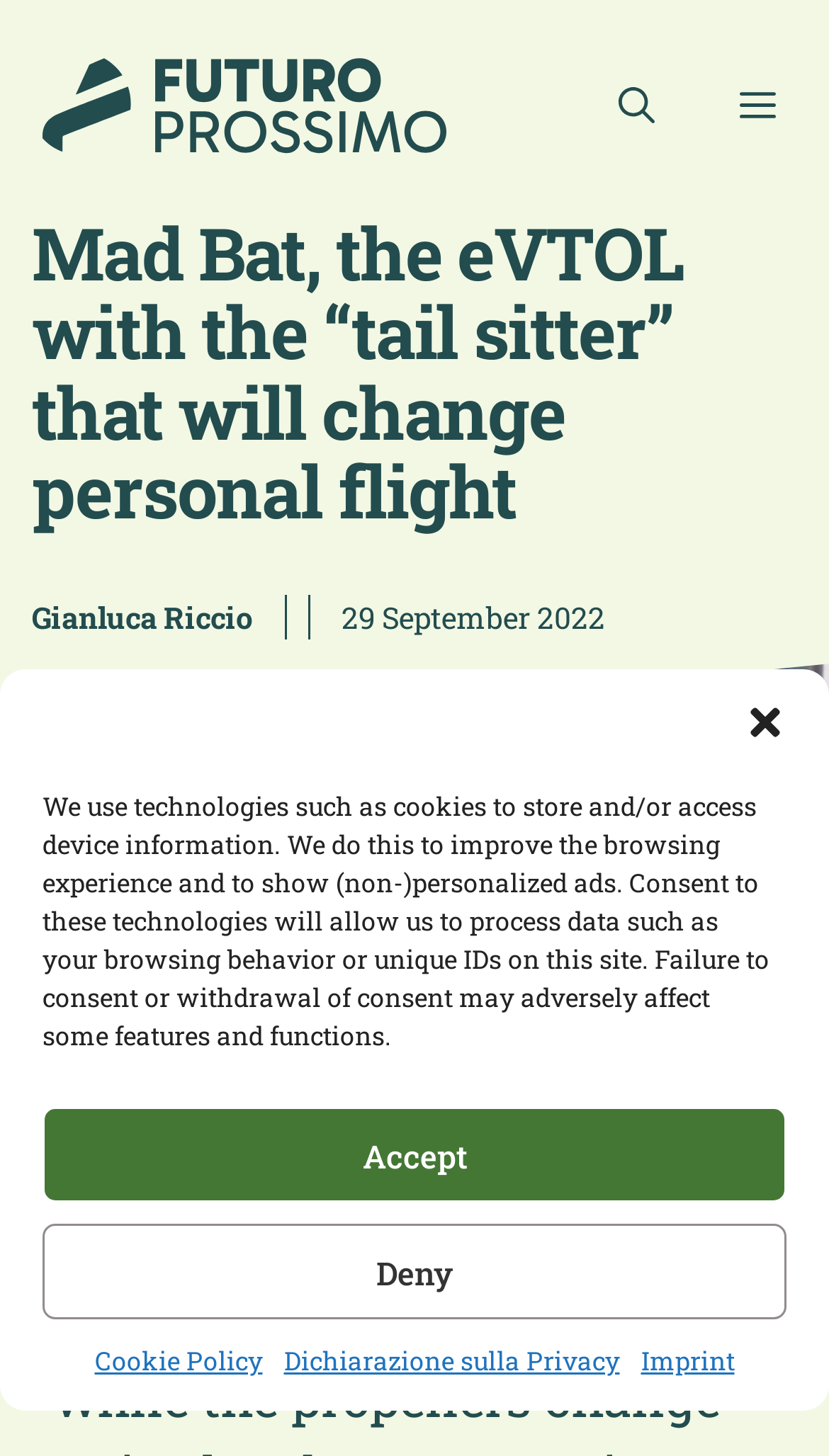Extract the bounding box coordinates for the UI element described as: "Dichiarazione sulla Privacy".

[0.342, 0.921, 0.747, 0.947]